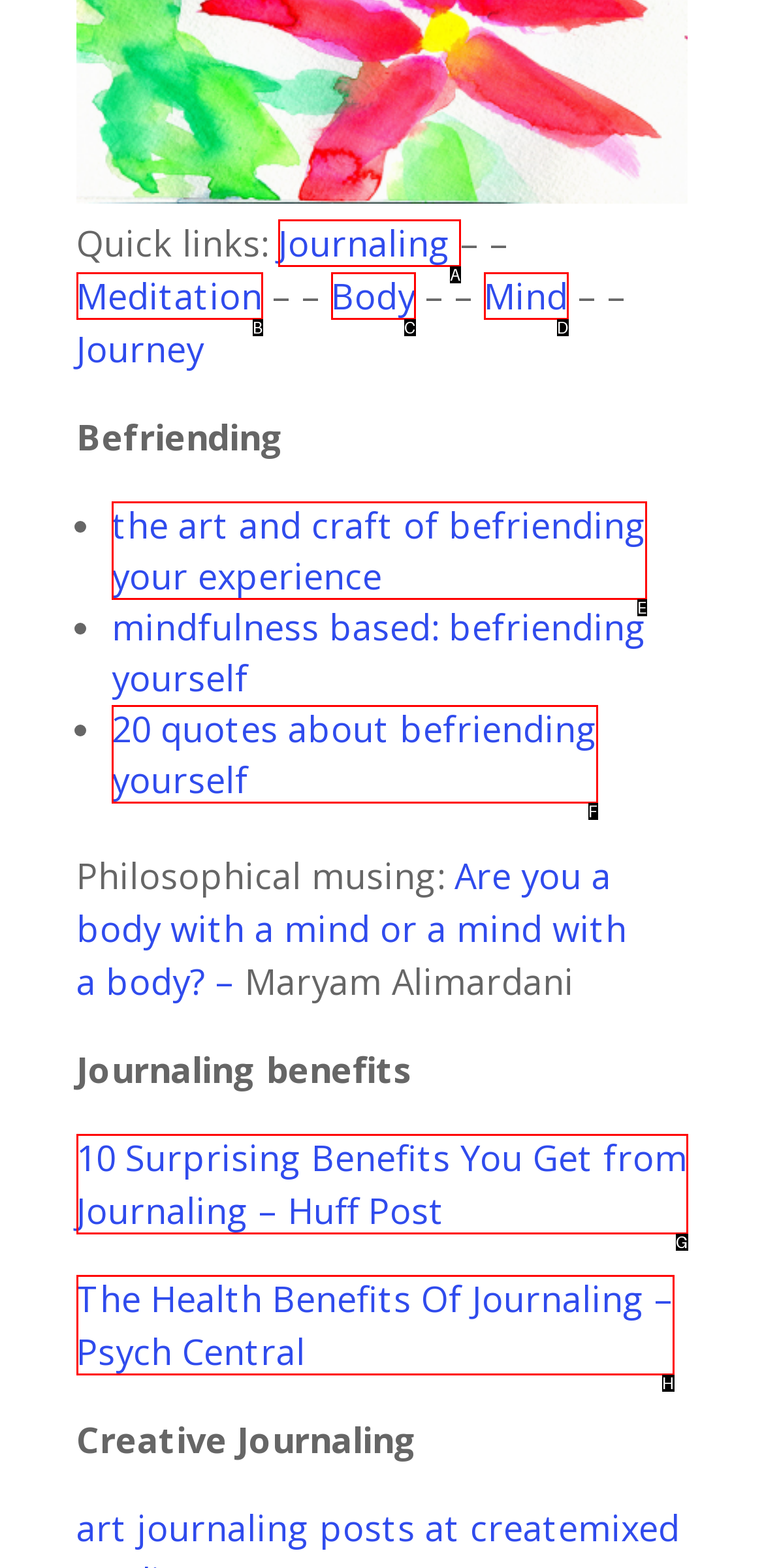Based on the given description: 20 quotes about befriending yourself, determine which HTML element is the best match. Respond with the letter of the chosen option.

F